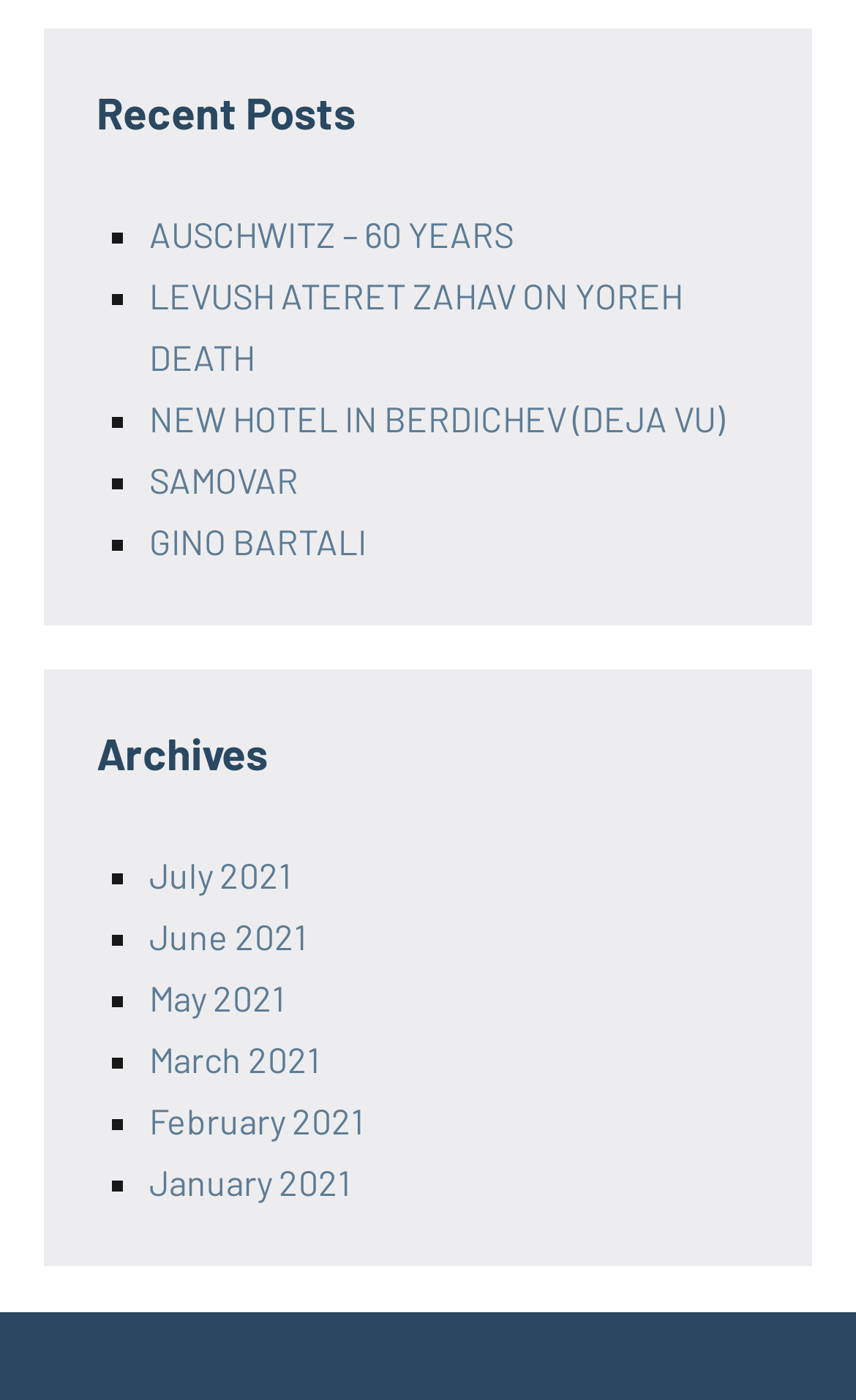Identify the bounding box coordinates for the region of the element that should be clicked to carry out the instruction: "browse archives". The bounding box coordinates should be four float numbers between 0 and 1, i.e., [left, top, right, bottom].

[0.113, 0.515, 0.887, 0.559]